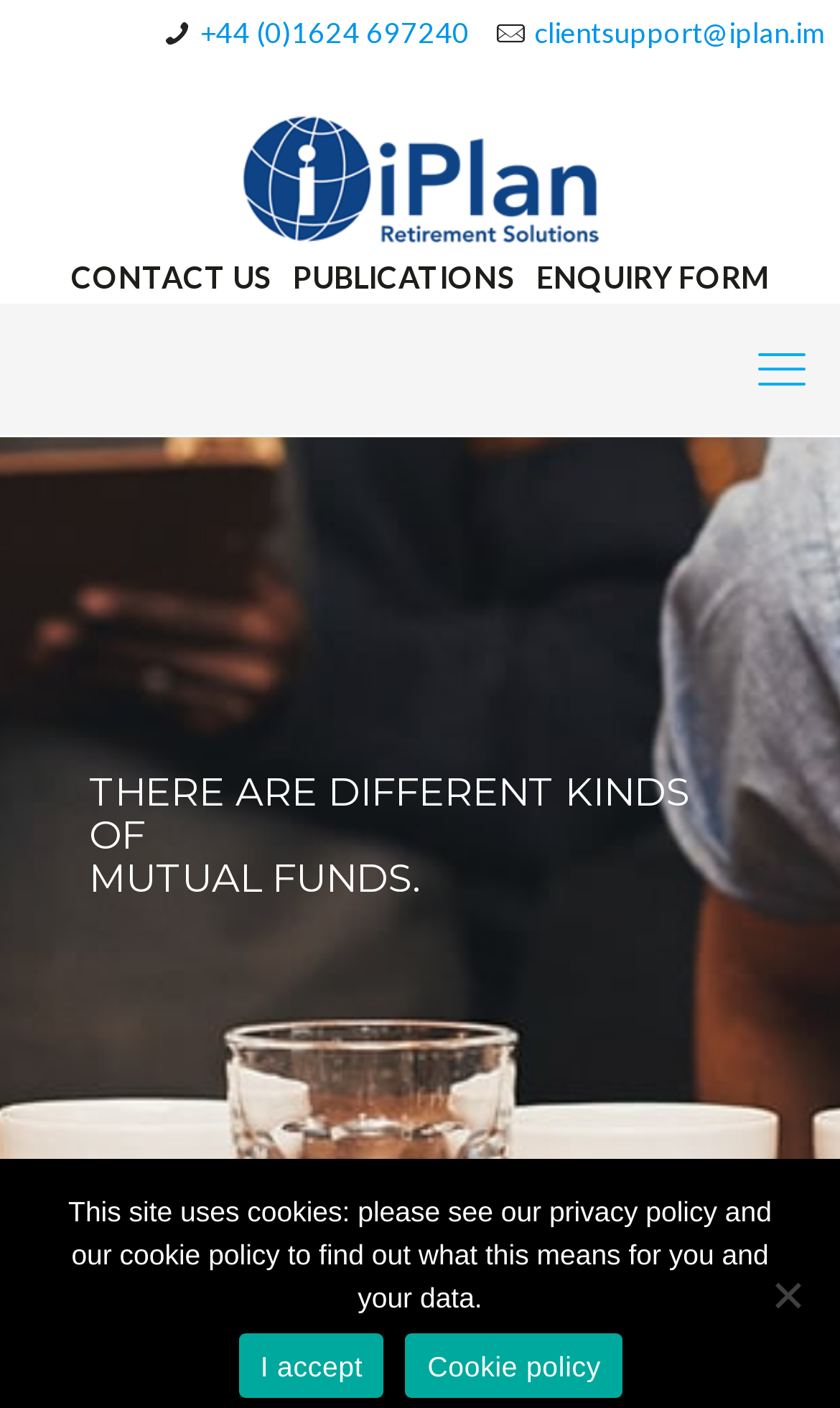Elaborate on the different components and information displayed on the webpage.

The webpage is about Moore Stephens Crew Benefits, which helps superyacht crew find financial solutions. At the top, there are two phone numbers and an email address, '+44 (0)1624 697240' and 'clientsupport@iplan.im', positioned side by side, taking up about half of the screen width. Below them, there is a link 'Types of Fund' with an accompanying image, which is centered on the page.

On the right side of the page, there is a vertical menu with three links: 'CONTACT US', 'PUBLICATIONS', and 'ENQUIRY FORM', stacked on top of each other. Above this menu, there is a small icon '\ue960'.

The main content of the page starts with a heading 'THERE ARE DIFFERENT KINDS OF MUTUAL FUNDS.' which is positioned roughly in the middle of the page. Below this heading, there is no other visible content.

At the bottom of the page, there is a notification about cookies, which takes up about half of the screen width. The notification includes a link 'I accept' and another link 'Cookie policy'. On the right side of the notification, there is a small button 'No'. Above the notification, there is a small icon '\ue946'.